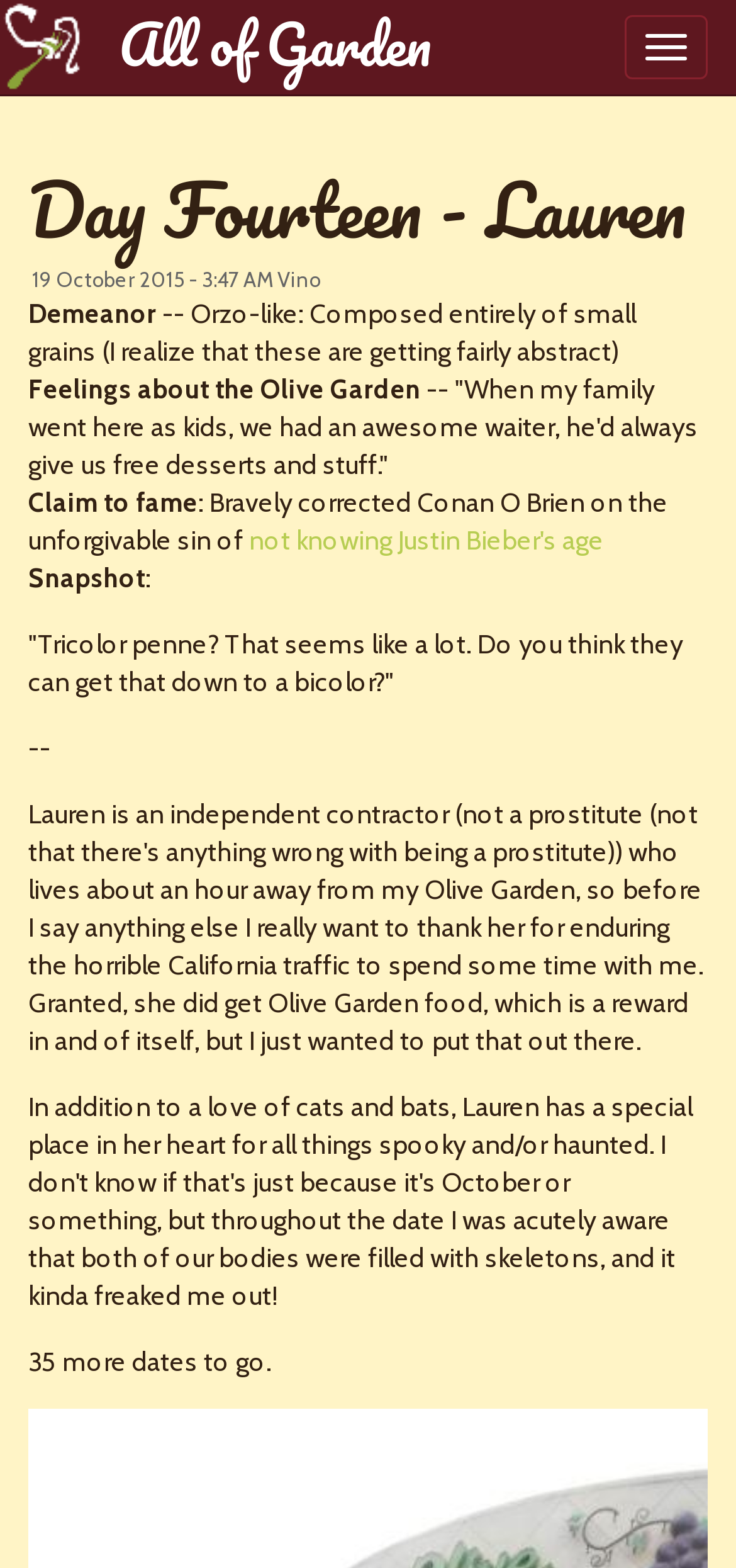What is the main title displayed on this webpage?

Day Fourteen - Lauren